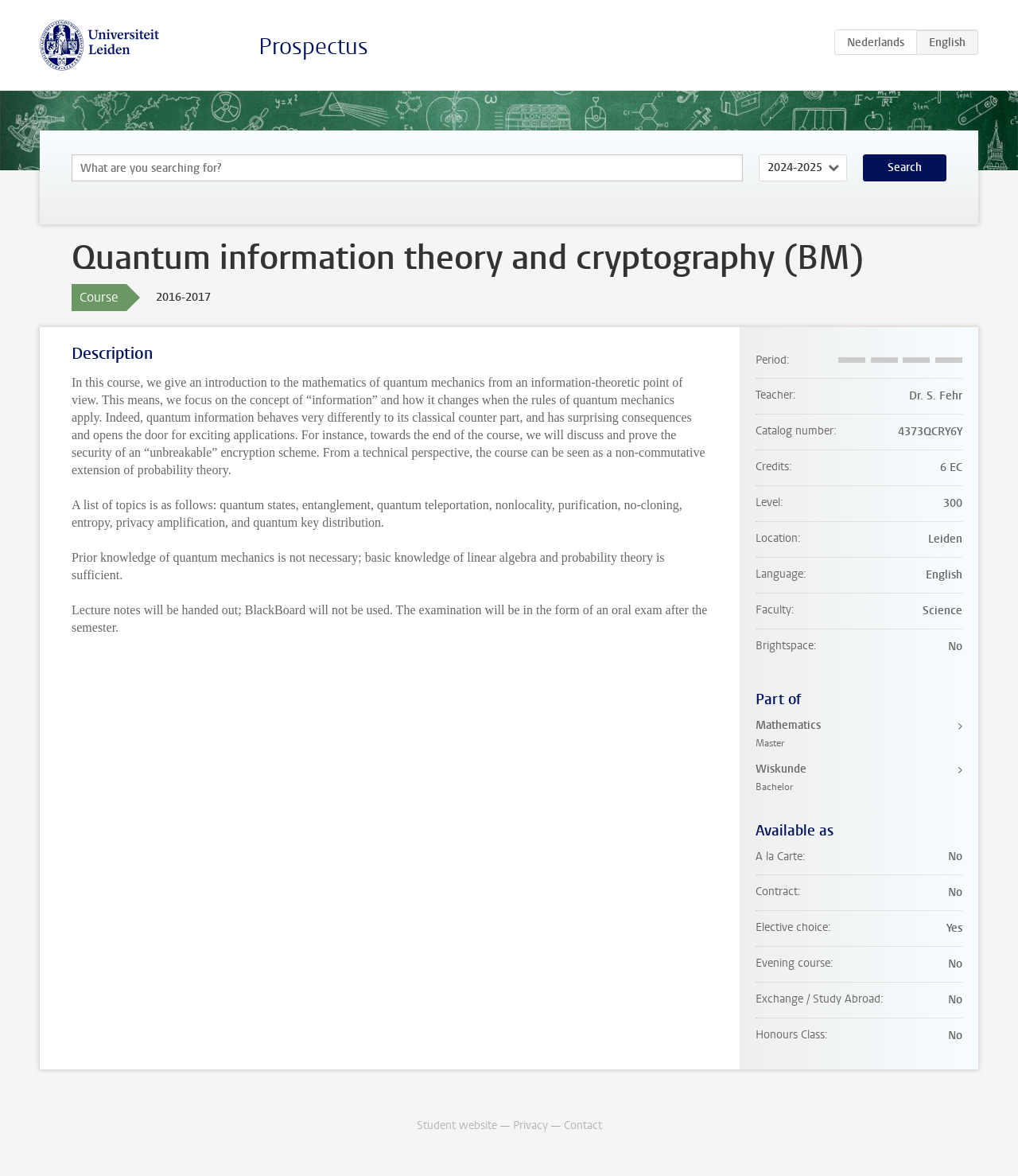Determine the bounding box coordinates for the area that needs to be clicked to fulfill this task: "View the course description". The coordinates must be given as four float numbers between 0 and 1, i.e., [left, top, right, bottom].

[0.07, 0.292, 0.695, 0.31]